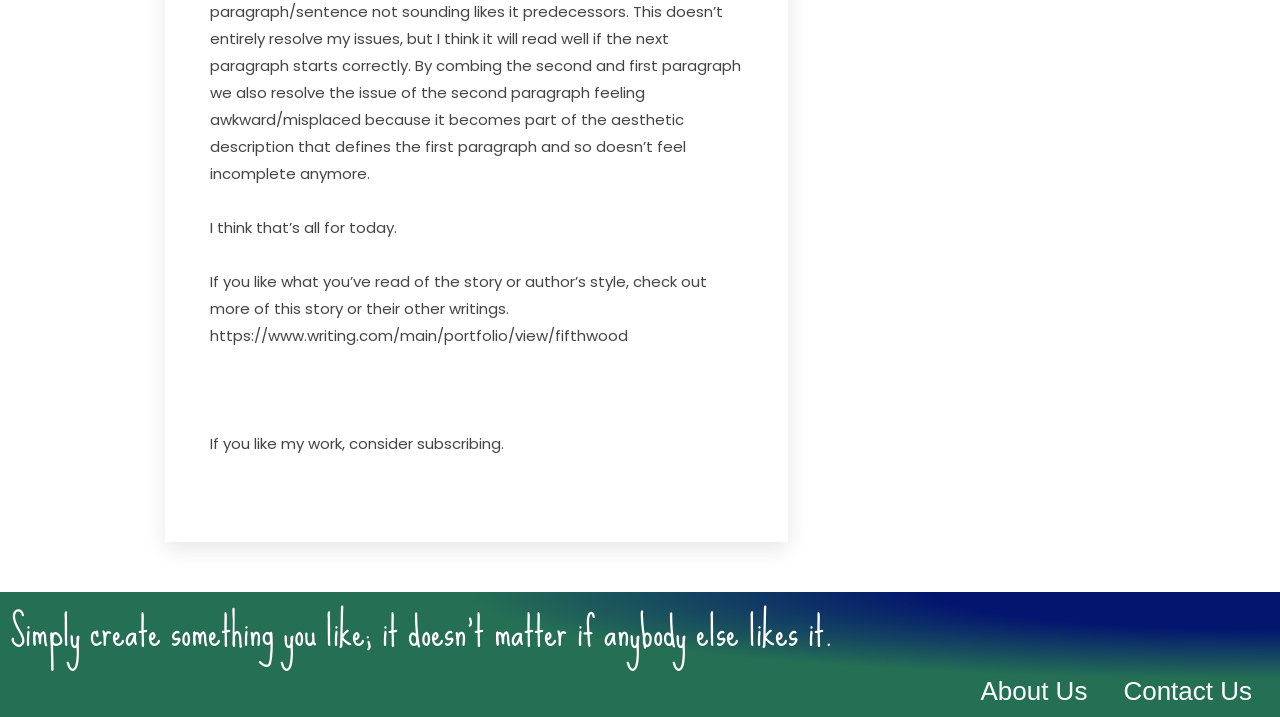What is the purpose of the webpage?
Answer the question with as much detail as you can, using the image as a reference.

Based on the content of the webpage, it appears to be sharing a story or writing, and the author is encouraging readers to check out more of their work or subscribe to their content.